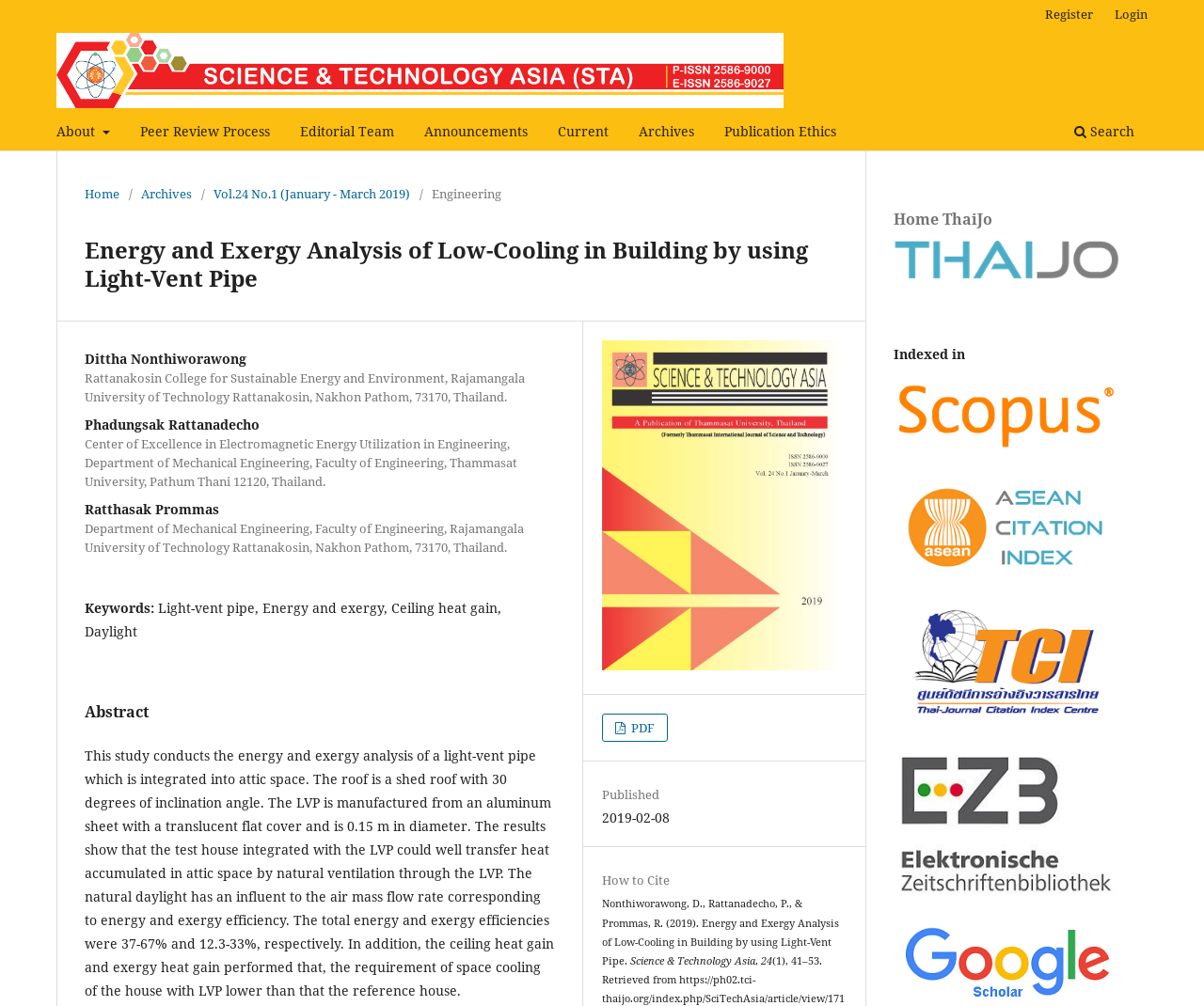Construct a comprehensive description capturing every detail on the webpage.

The webpage is about an academic article titled "Energy and Exergy Analysis of Low-Cooling in Building by using Light-Vent Pipe" published in the Science & Technology Asia journal. At the top, there is a navigation menu with links to "About", "Peer Review Process", "Editorial Team", "Announcements", "Current", "Archives", "Publication Ethics", and "Search". Below this menu, there is a breadcrumb navigation showing the current location as "Home" > "Archives" > "Vol.24 No.1 (January - March 2019)" > "Engineering".

The main content of the page is divided into sections. The first section displays the article title, followed by the authors' names and their affiliations. The next section lists the keywords related to the article. The abstract of the article is presented in a separate section, which summarizes the study's objective, methodology, and findings.

Below the abstract, there are links to download the article in PDF format and to cite the article. The publication date of the article is also displayed. The "How to Cite" section provides the citation information in a specific format.

On the right side of the page, there is a column with links to "Home ThaiJo", "Indexed in", and several indexing services such as ACI, Thai-Journal Citation Index, and EZB. There are also images associated with these links. At the bottom of the page, there is a footer section with additional links and images.